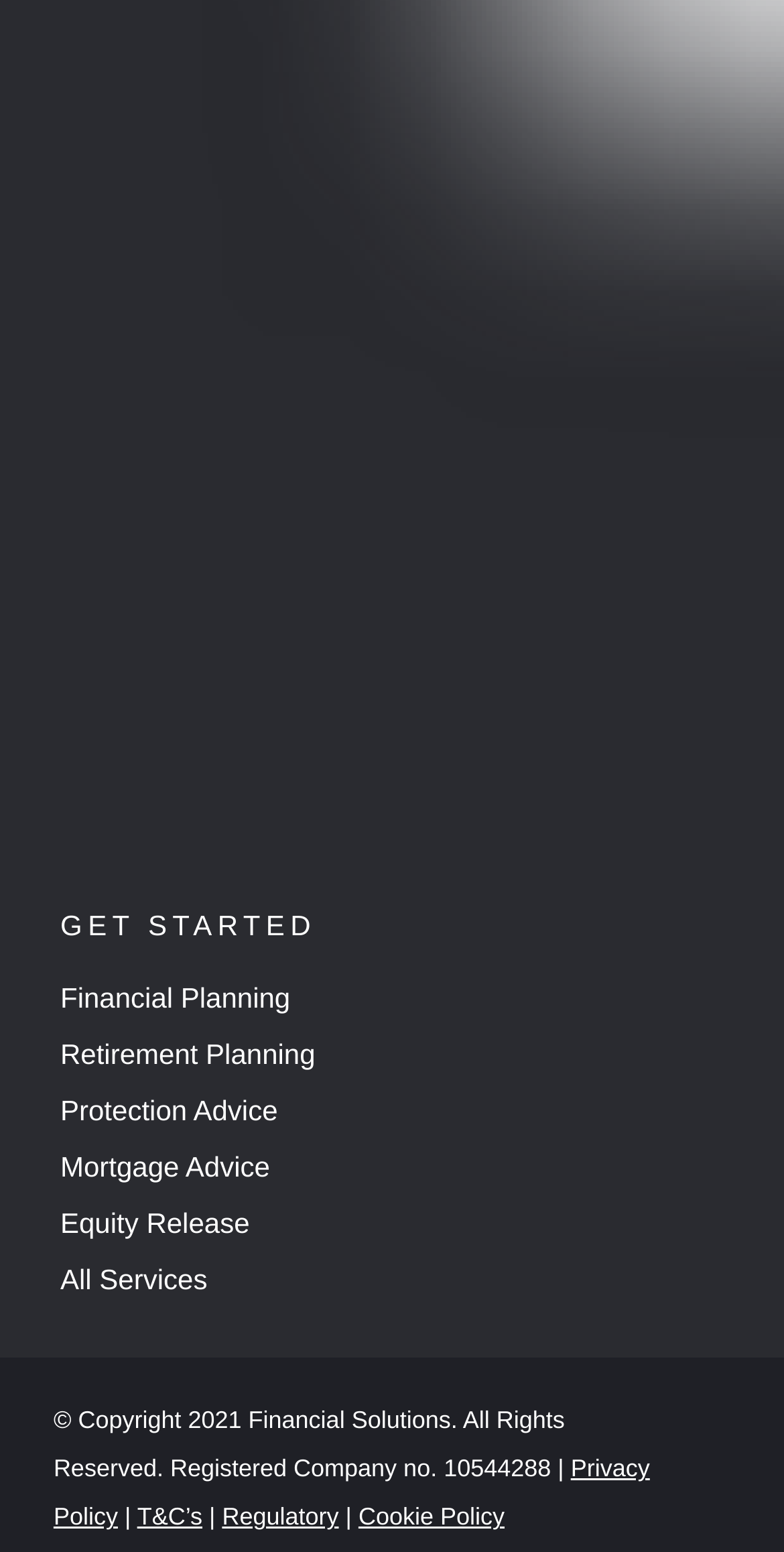Determine the bounding box coordinates of the target area to click to execute the following instruction: "Learn about Mortgage Advice."

[0.077, 0.741, 0.344, 0.762]